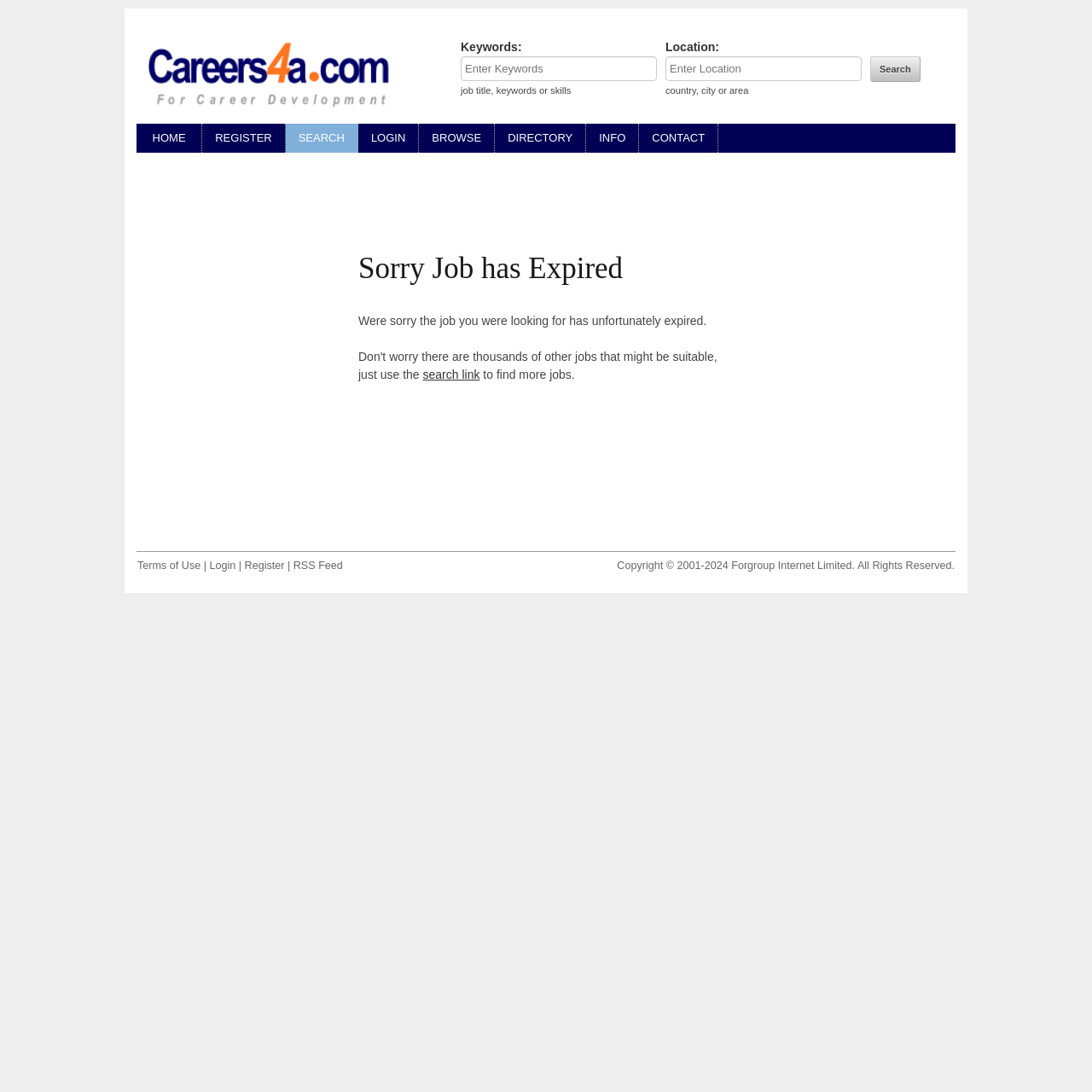Analyze the image and deliver a detailed answer to the question: What is the alternative text for the logo image?

I found the image element with the ID 60 and saw that its alternative text is 'logo', which is also the text of the link element with ID 39 that contains the image.